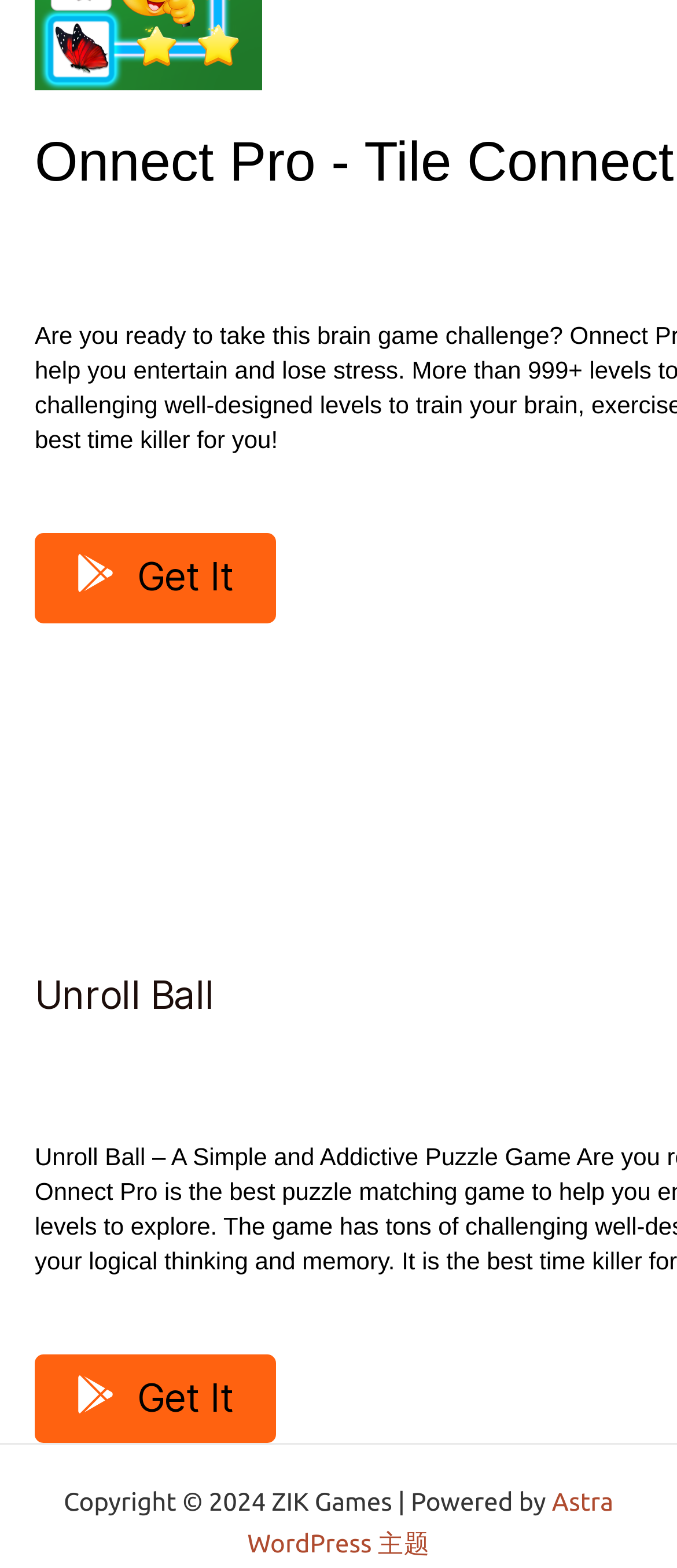Bounding box coordinates are given in the format (top-left x, top-left y, bottom-right x, bottom-right y). All values should be floating point numbers between 0 and 1. Provide the bounding box coordinate for the UI element described as: Astra WordPress 主题

[0.365, 0.948, 0.906, 0.994]